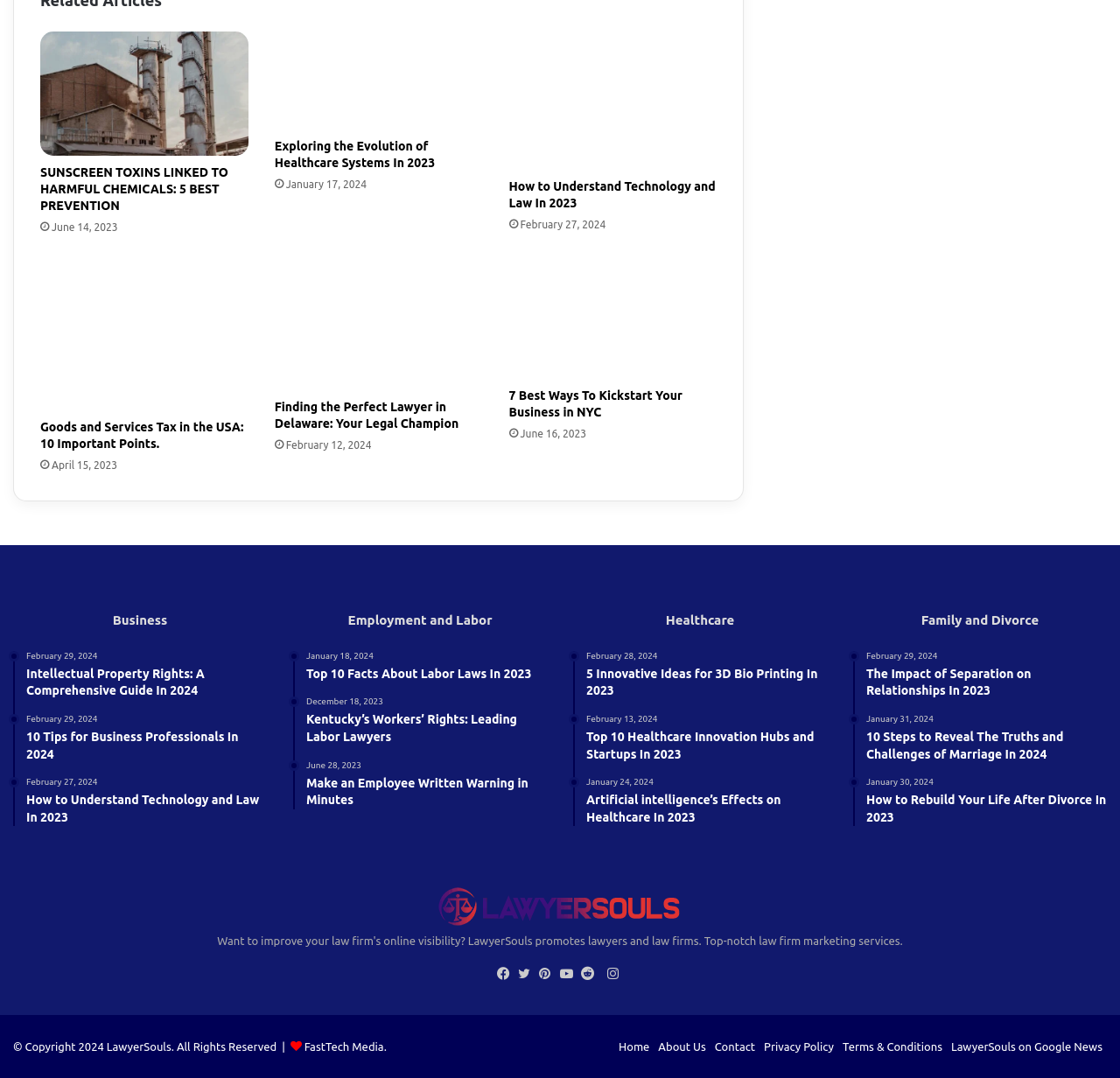What is the category of the article 'SUNSCREEN TOXINS LINKED TO HARMFUL CHEMICALS: 5 BEST PREVENTION'?
Answer the question with as much detail as possible.

I determined the category by looking at the article title and its content, which seems to be related to healthcare. The title mentions sunscreen and harmful chemicals, which are topics often discussed in the healthcare industry.